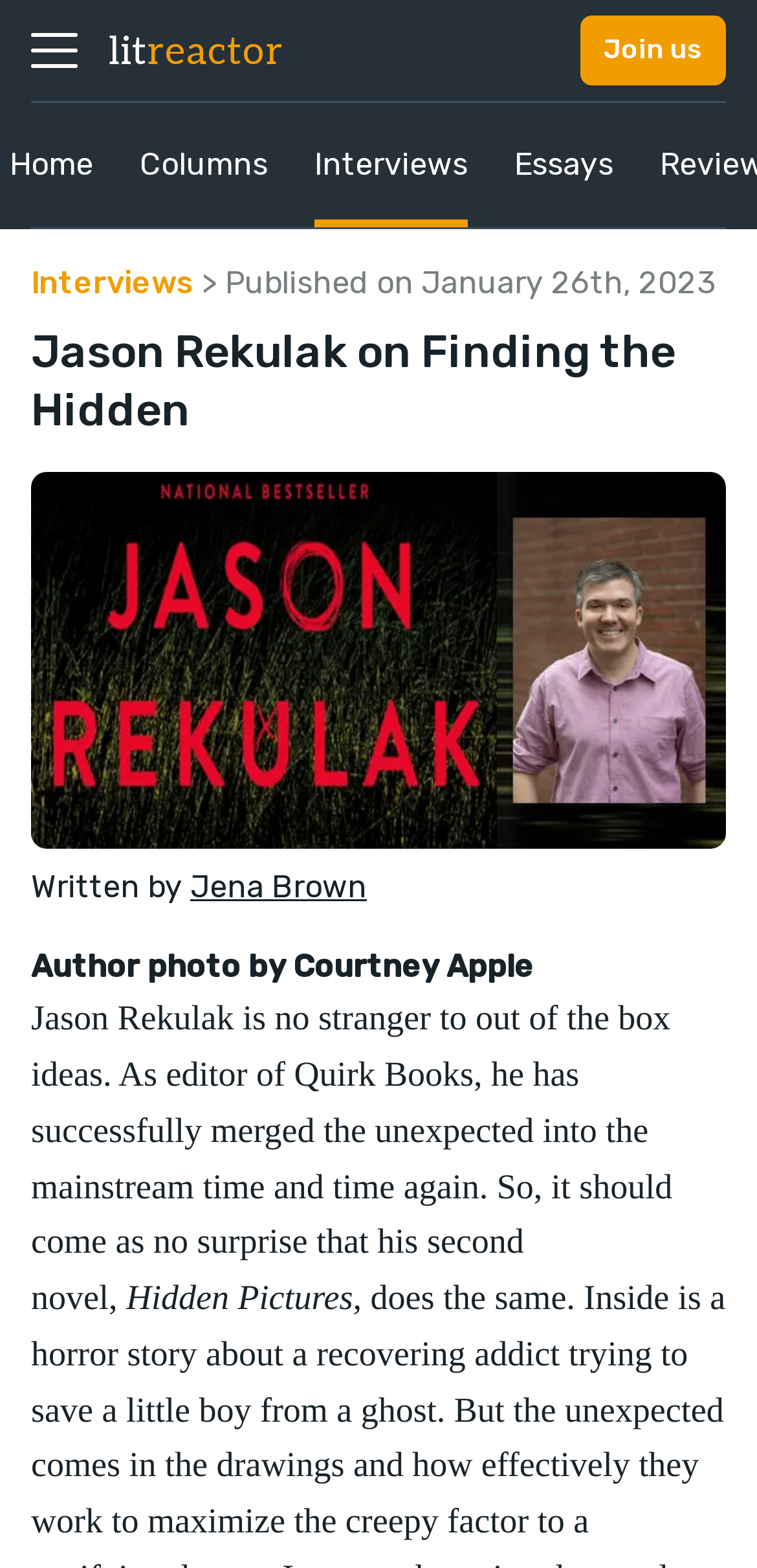Provide a single word or phrase answer to the question: 
What is the name of the book being discussed?

Hidden Pictures